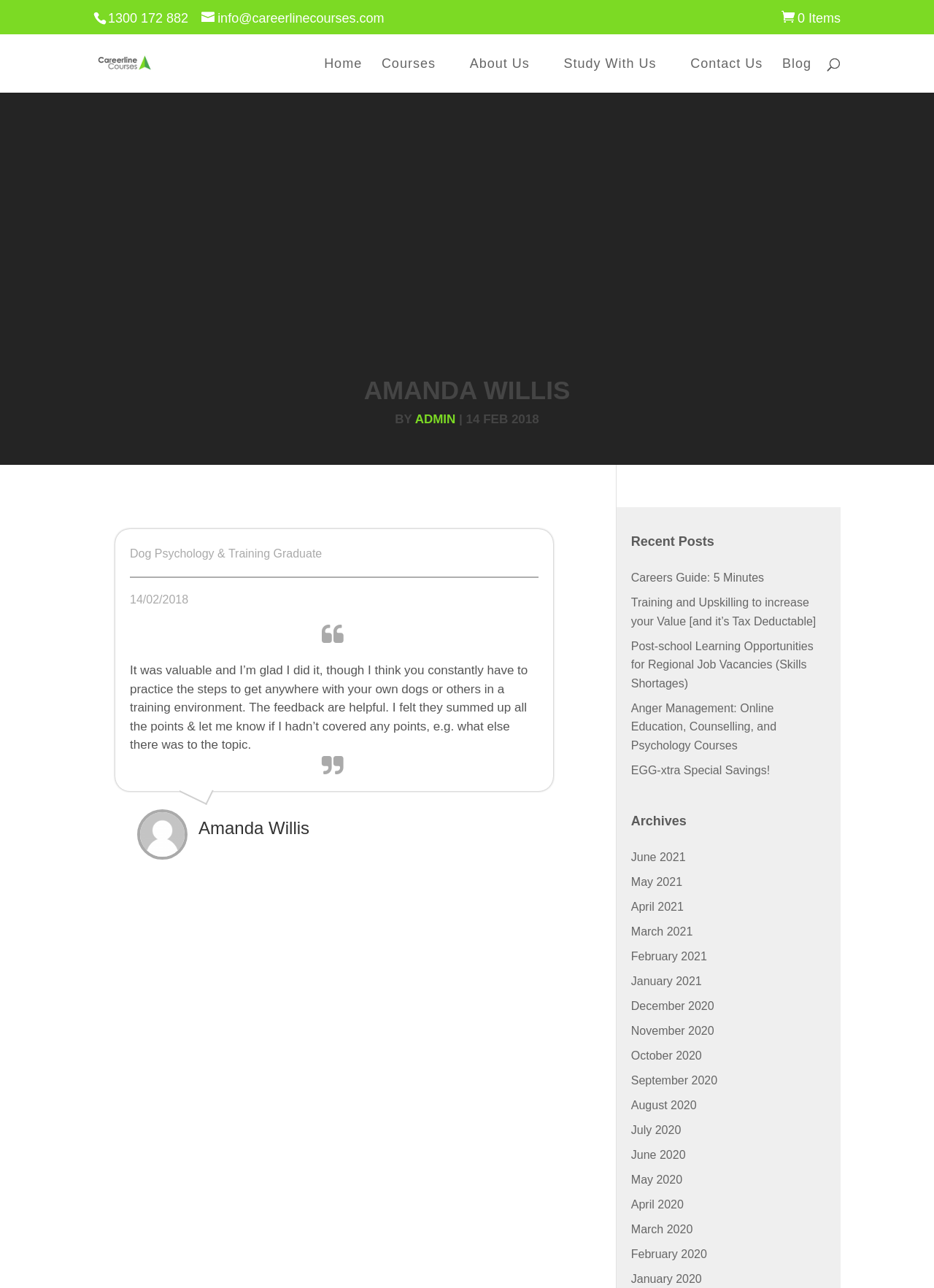Please identify the bounding box coordinates of the area that needs to be clicked to follow this instruction: "Contact us".

[0.739, 0.045, 0.817, 0.072]